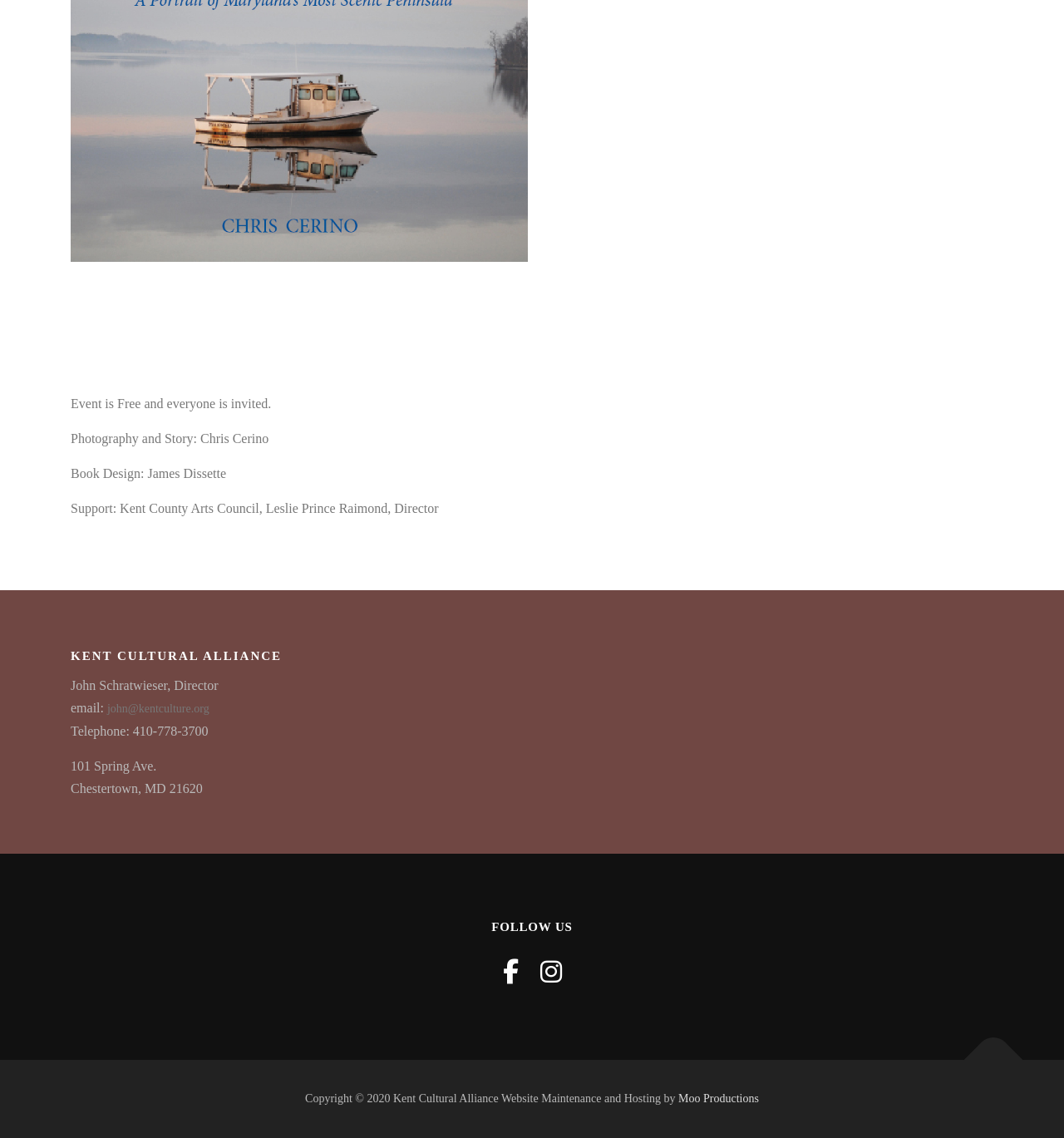From the element description Moo Productions, predict the bounding box coordinates of the UI element. The coordinates must be specified in the format (top-left x, top-left y, bottom-right x, bottom-right y) and should be within the 0 to 1 range.

[0.638, 0.96, 0.713, 0.971]